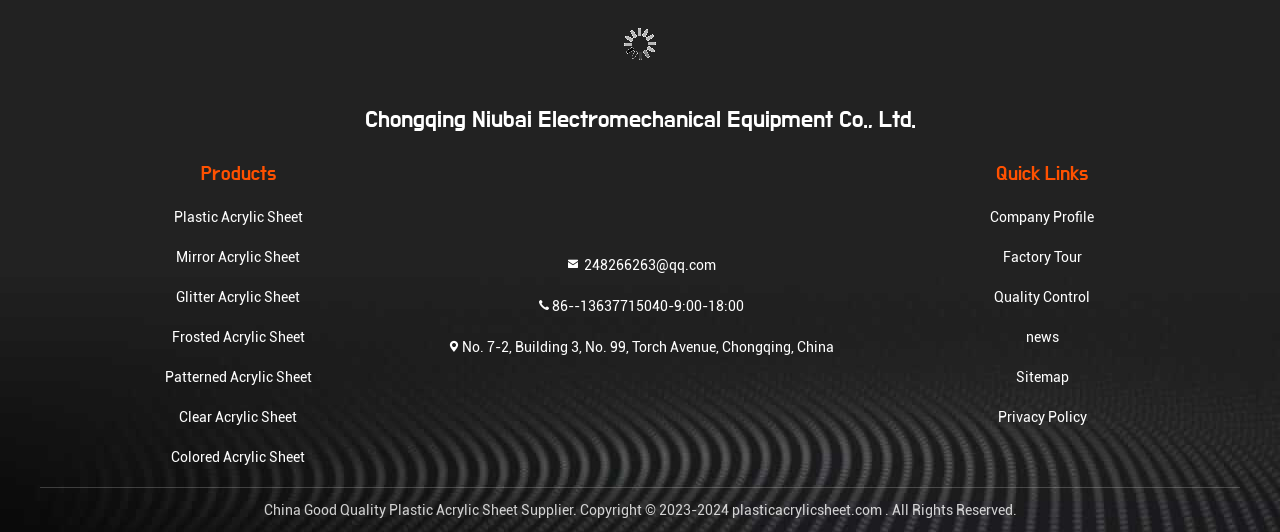Based on the element description: "Sitemap", identify the bounding box coordinates for this UI element. The coordinates must be four float numbers between 0 and 1, listed as [left, top, right, bottom].

[0.793, 0.69, 0.835, 0.727]